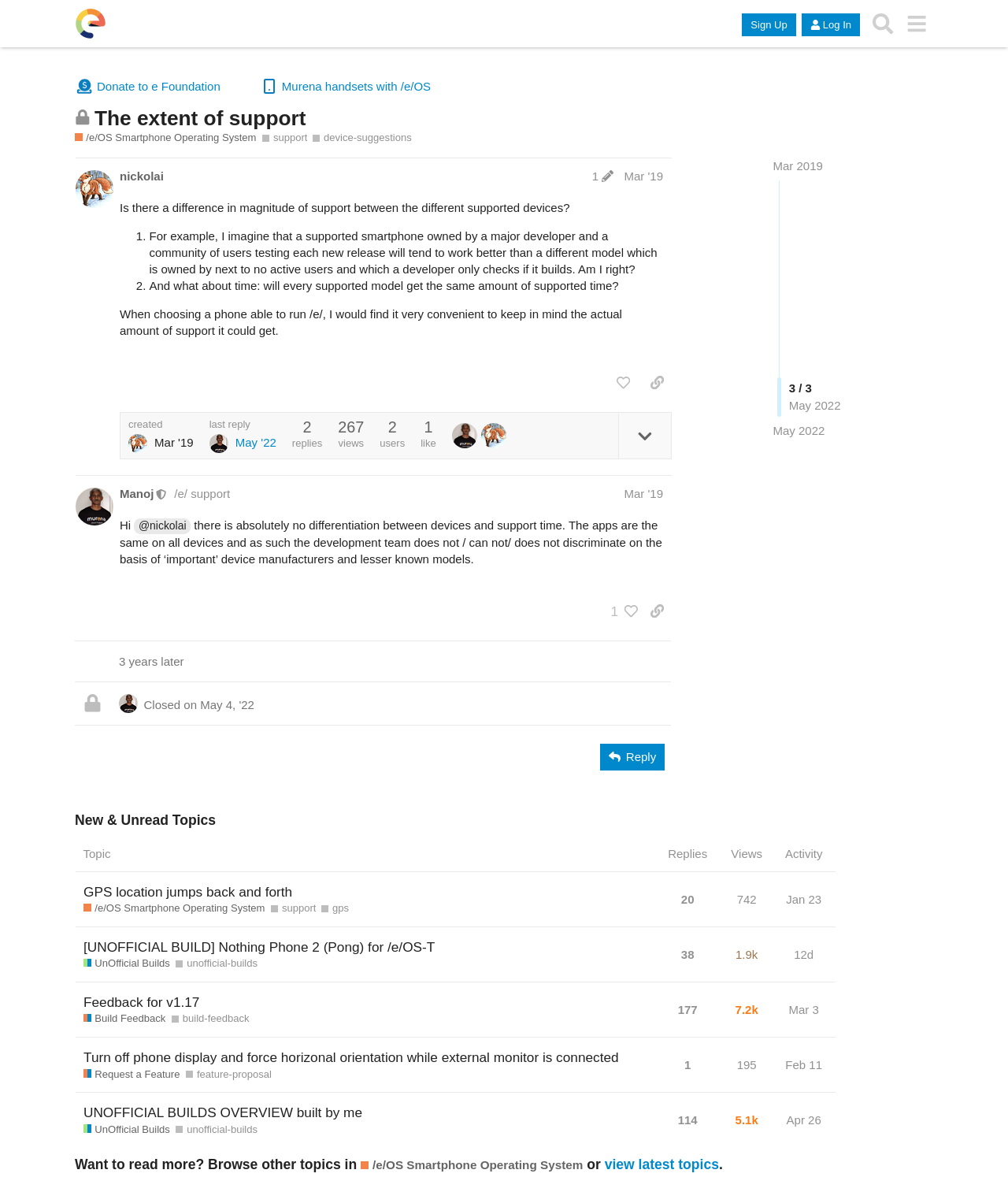Highlight the bounding box coordinates of the region I should click on to meet the following instruction: "Donate to e Foundation".

[0.074, 0.066, 0.219, 0.078]